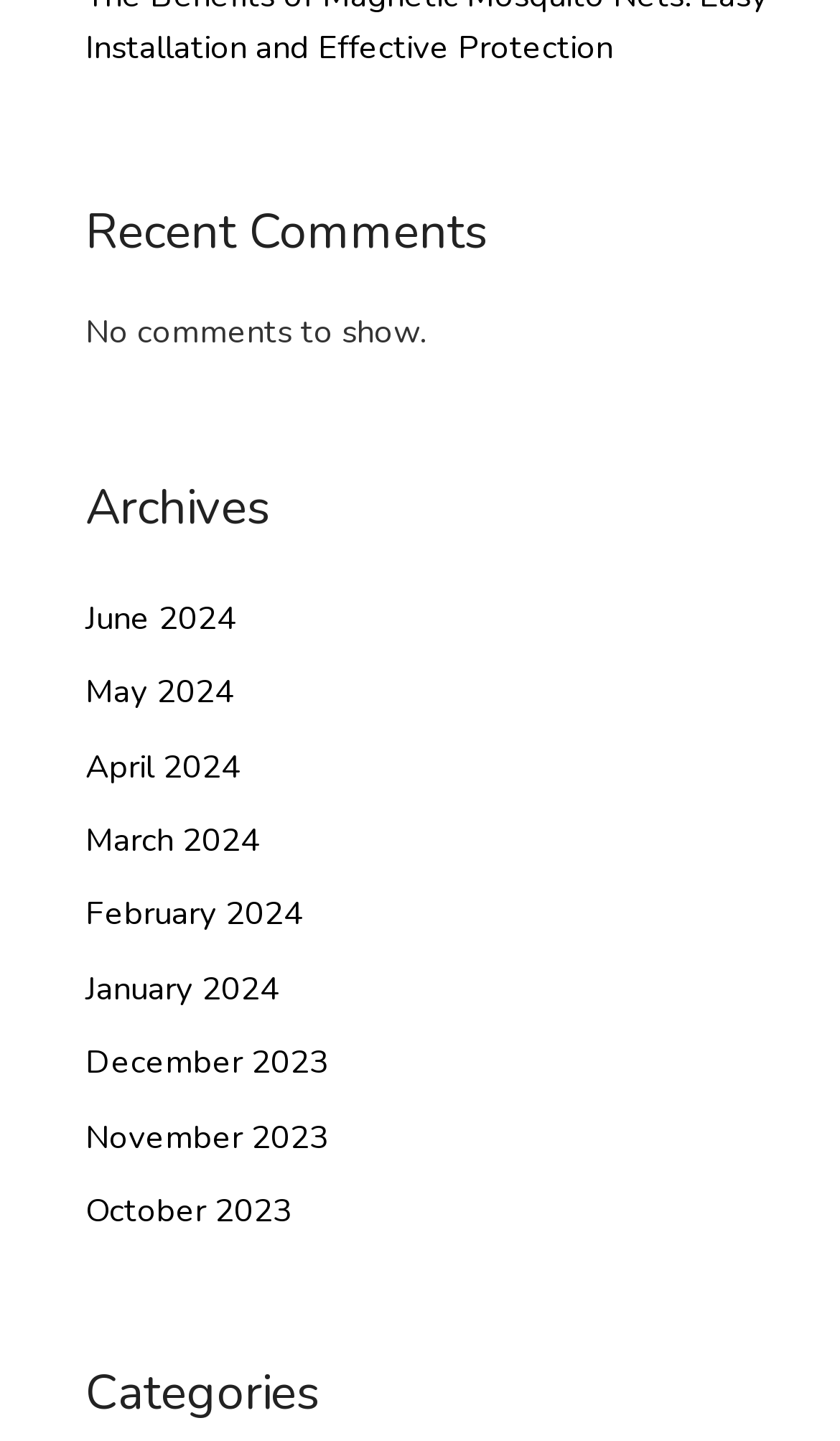Analyze the image and give a detailed response to the question:
What is the purpose of the 'Categories' section?

The 'Categories' section is likely used to organize content into different categories, making it easier for users to find related information.